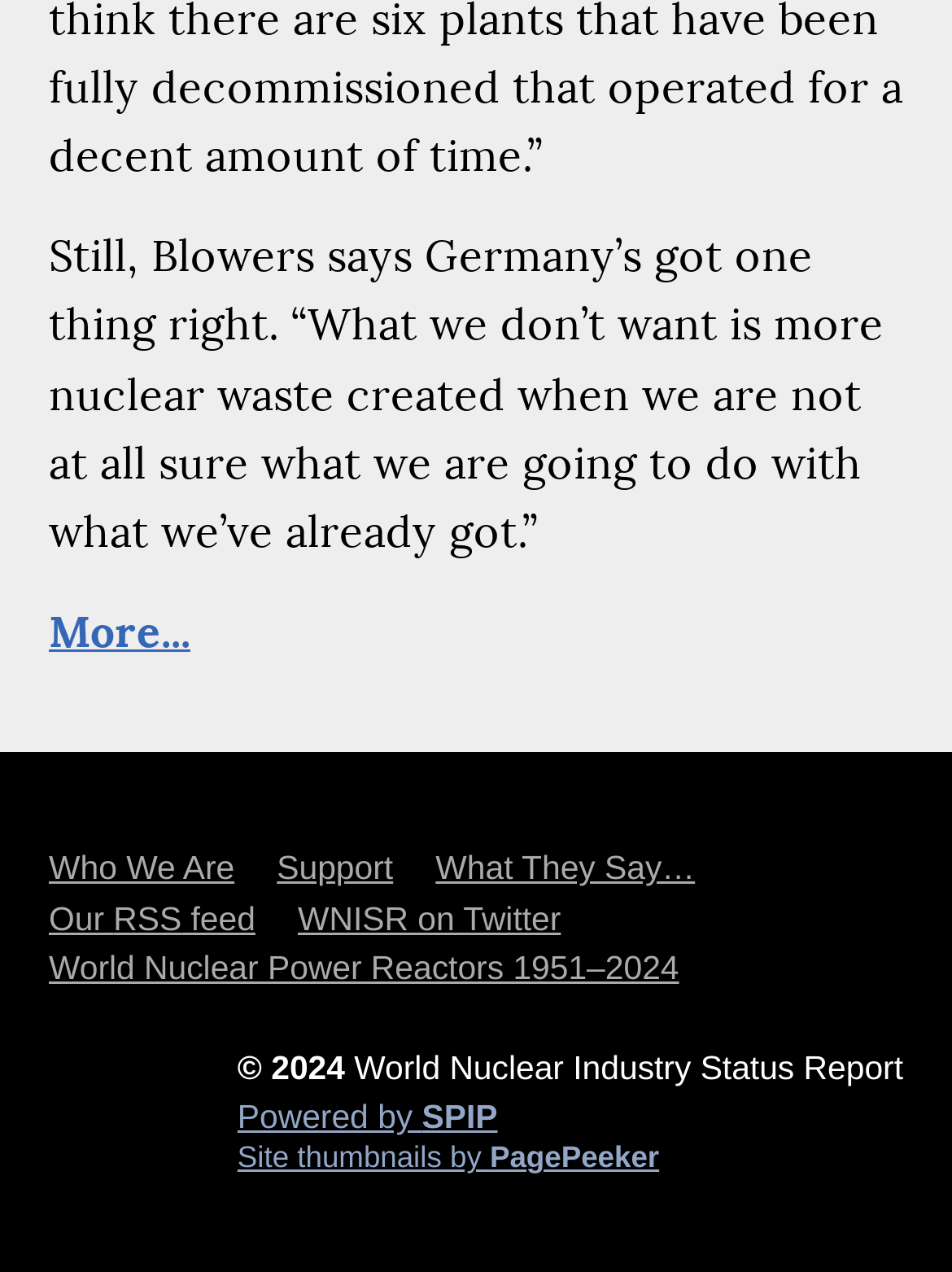What is the copyright year of this webpage?
Please answer the question with a single word or phrase, referencing the image.

2024